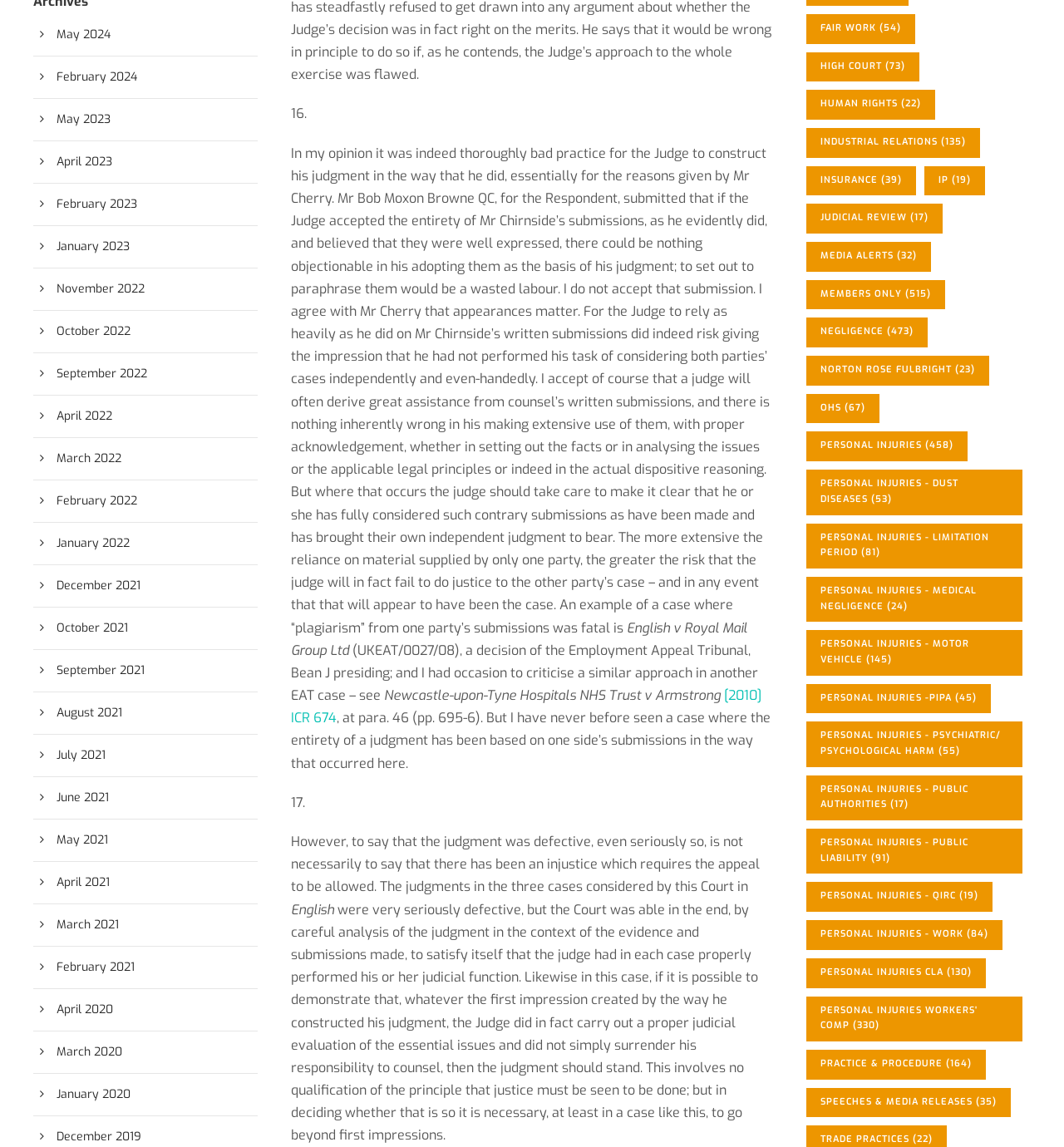Examine the image carefully and respond to the question with a detailed answer: 
What is the date range of the links on the left side of the webpage?

The links on the left side of the webpage have dates ranging from January 2020 to May 2024, indicating that the webpage contains content from this time period.